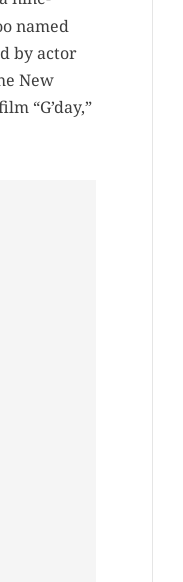Based on the image, provide a detailed and complete answer to the question: 
Who voiced the characters Ruby and Louie?

According to the caption, the characters Ruby and Louie were voiced by actors Rose Byrne and Will Arnett, respectively, in the live-action short film 'G'day'.